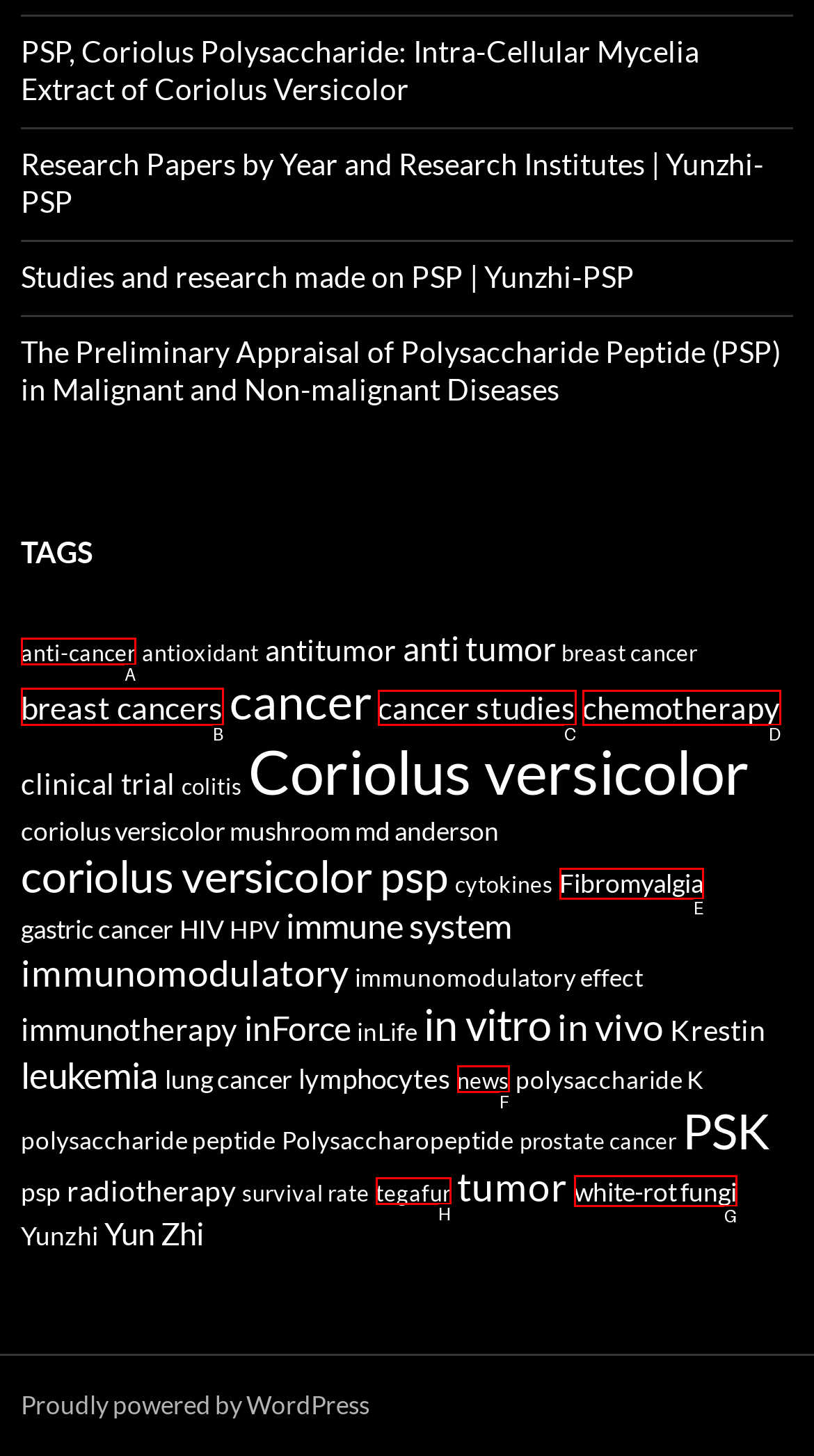Please indicate which HTML element should be clicked to fulfill the following task: Explore anti-cancer research. Provide the letter of the selected option.

A